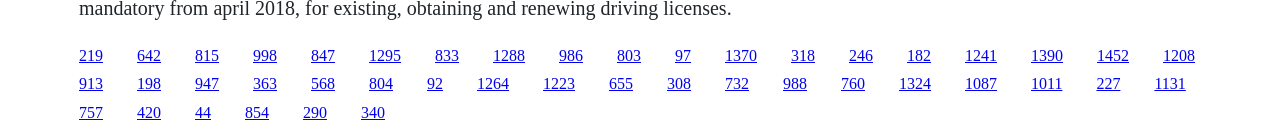What is the approximate width of each link on the webpage?
Please answer the question with a single word or phrase, referencing the image.

0.03-0.04